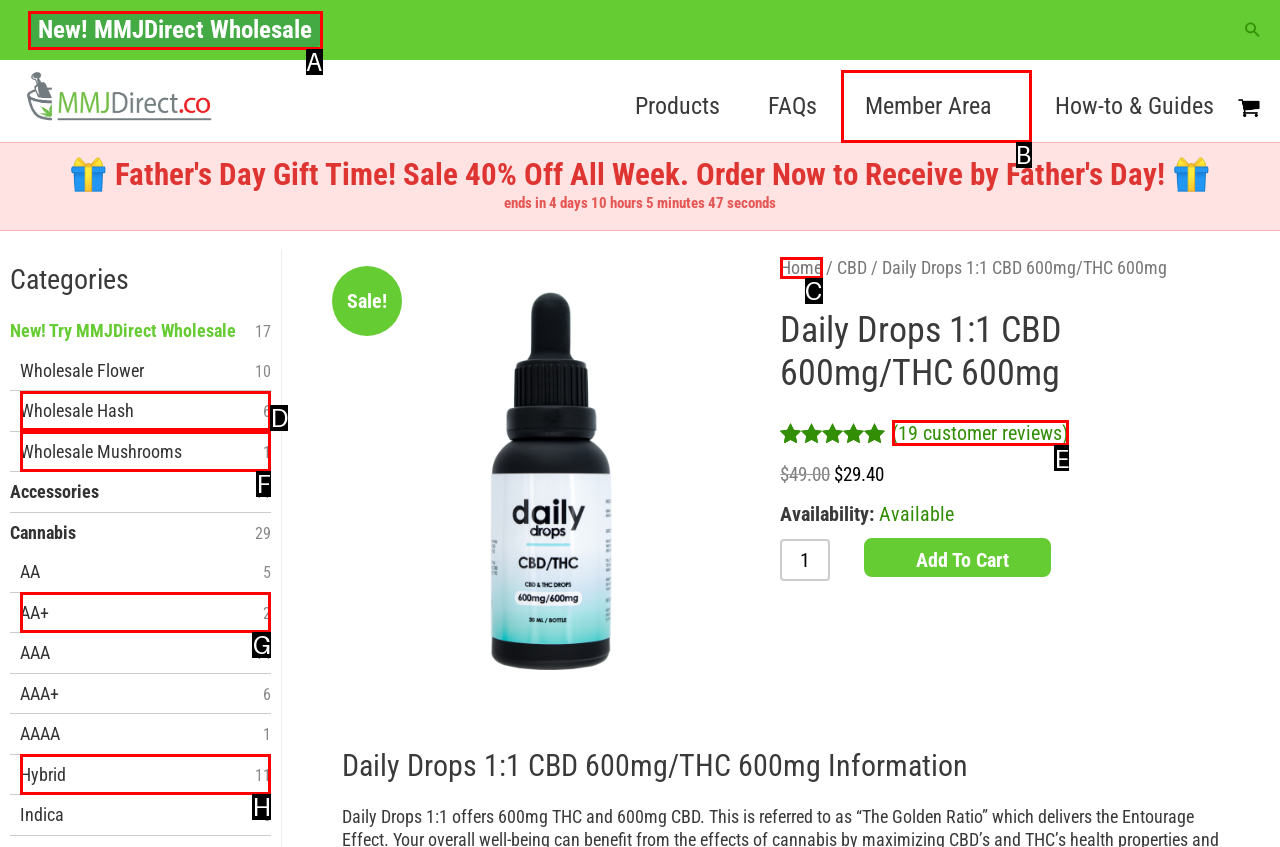Determine the letter of the UI element that will complete the task: Check the product reviews
Reply with the corresponding letter.

E